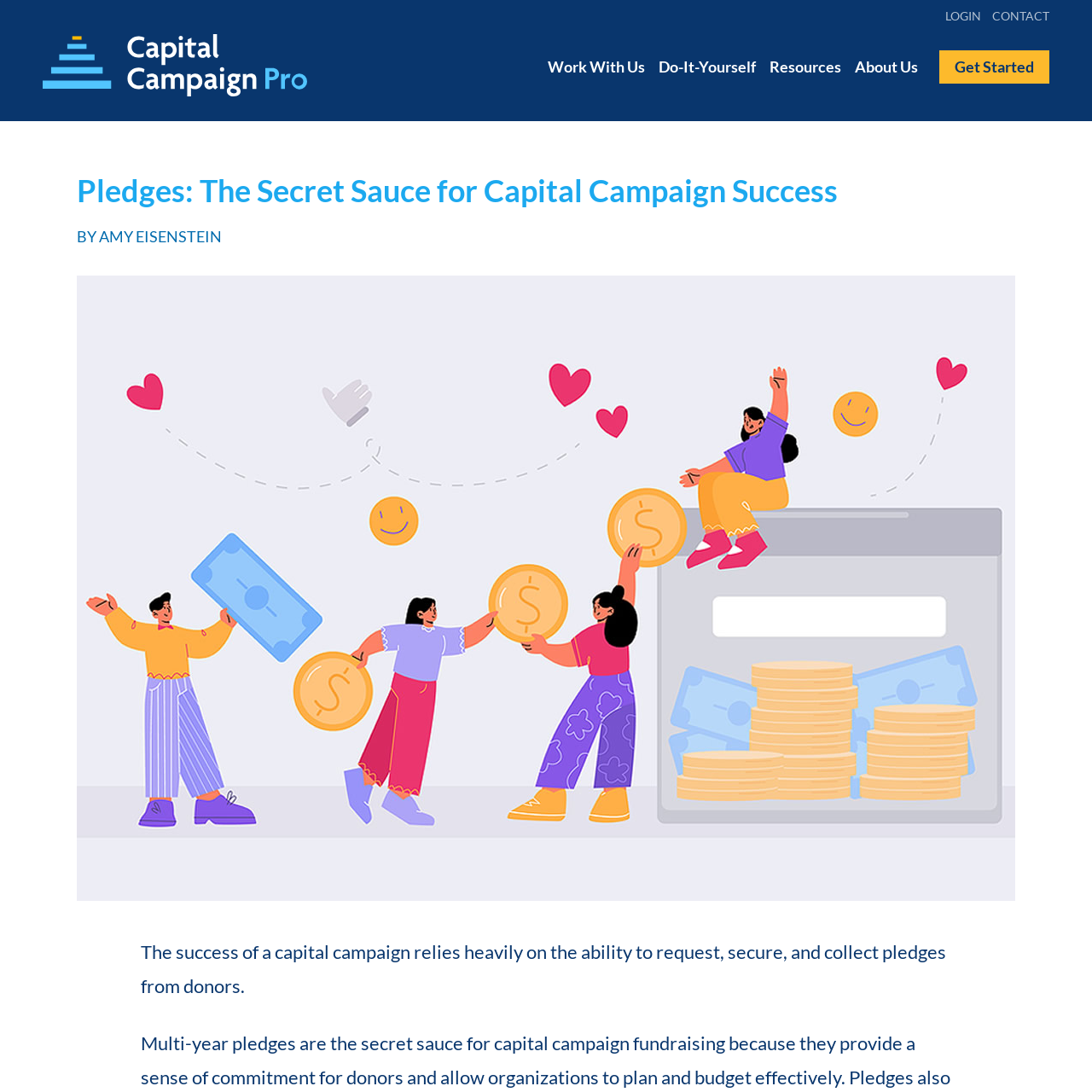Locate the bounding box coordinates of the element I should click to achieve the following instruction: "Click the Capital Campaign Pro Logo".

[0.039, 0.031, 0.281, 0.088]